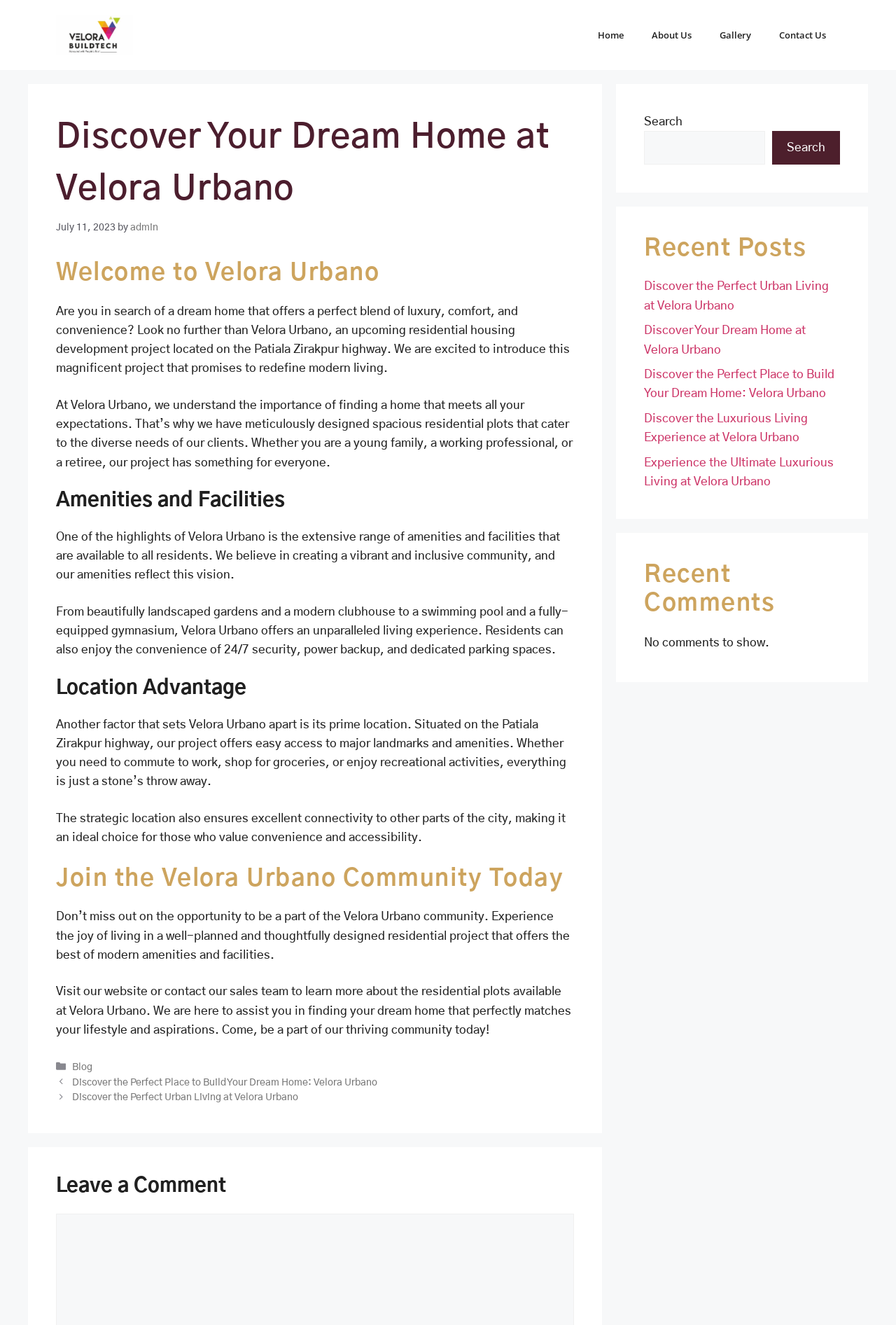Please identify the bounding box coordinates of the area that needs to be clicked to fulfill the following instruction: "Contact us."

[0.854, 0.011, 0.938, 0.042]